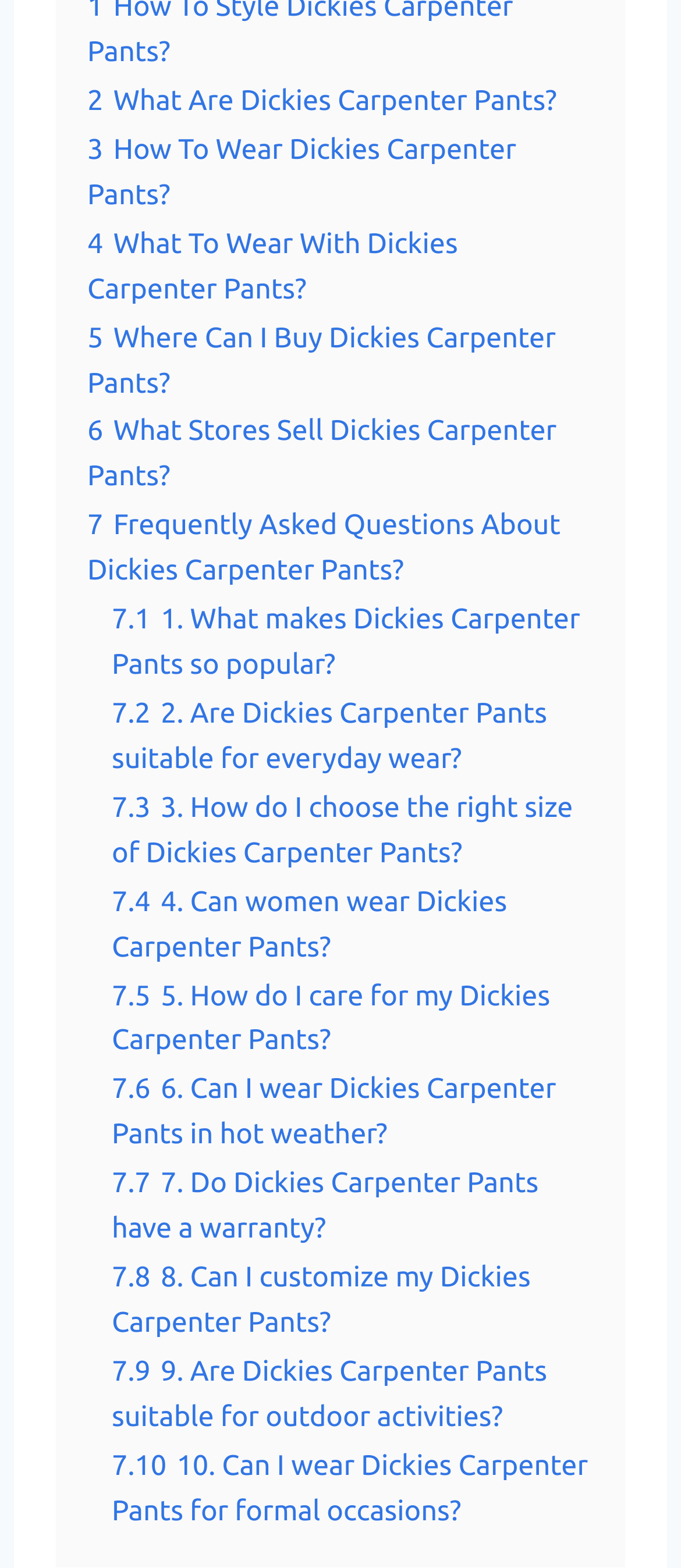Please indicate the bounding box coordinates for the clickable area to complete the following task: "Click on 'What Are Dickies Carpenter Pants?'". The coordinates should be specified as four float numbers between 0 and 1, i.e., [left, top, right, bottom].

[0.128, 0.055, 0.818, 0.075]